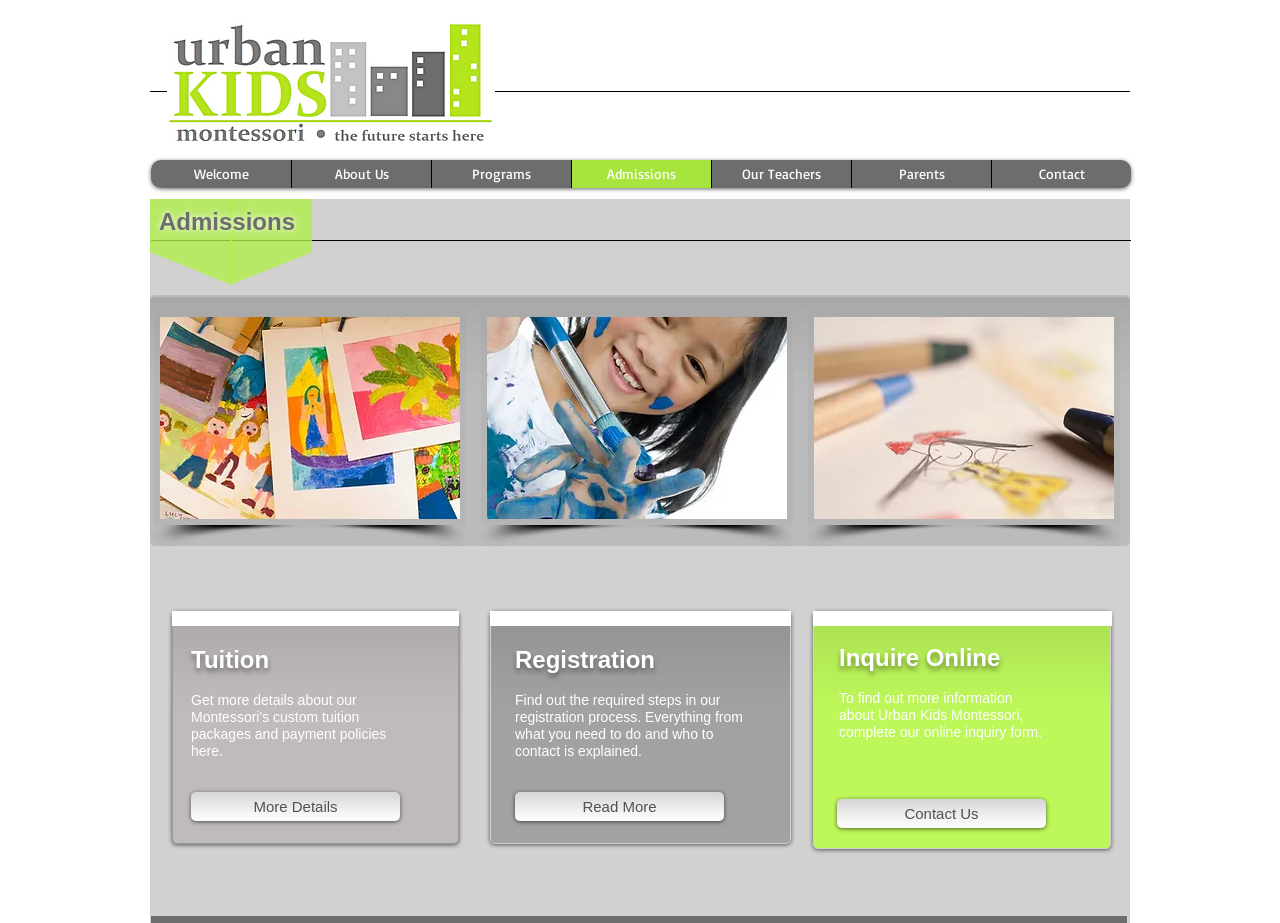How many buttons are there in the Matrix gallery?
Look at the webpage screenshot and answer the question with a detailed explanation.

I examined the 'Matrix gallery' region and found three button elements with popup menus, which are described by 'describedby_item-0-hxf7tu8v', 'describedby_item-1-hxf7tu8v', and 'describedby_item-2-hxf7tu8v'.